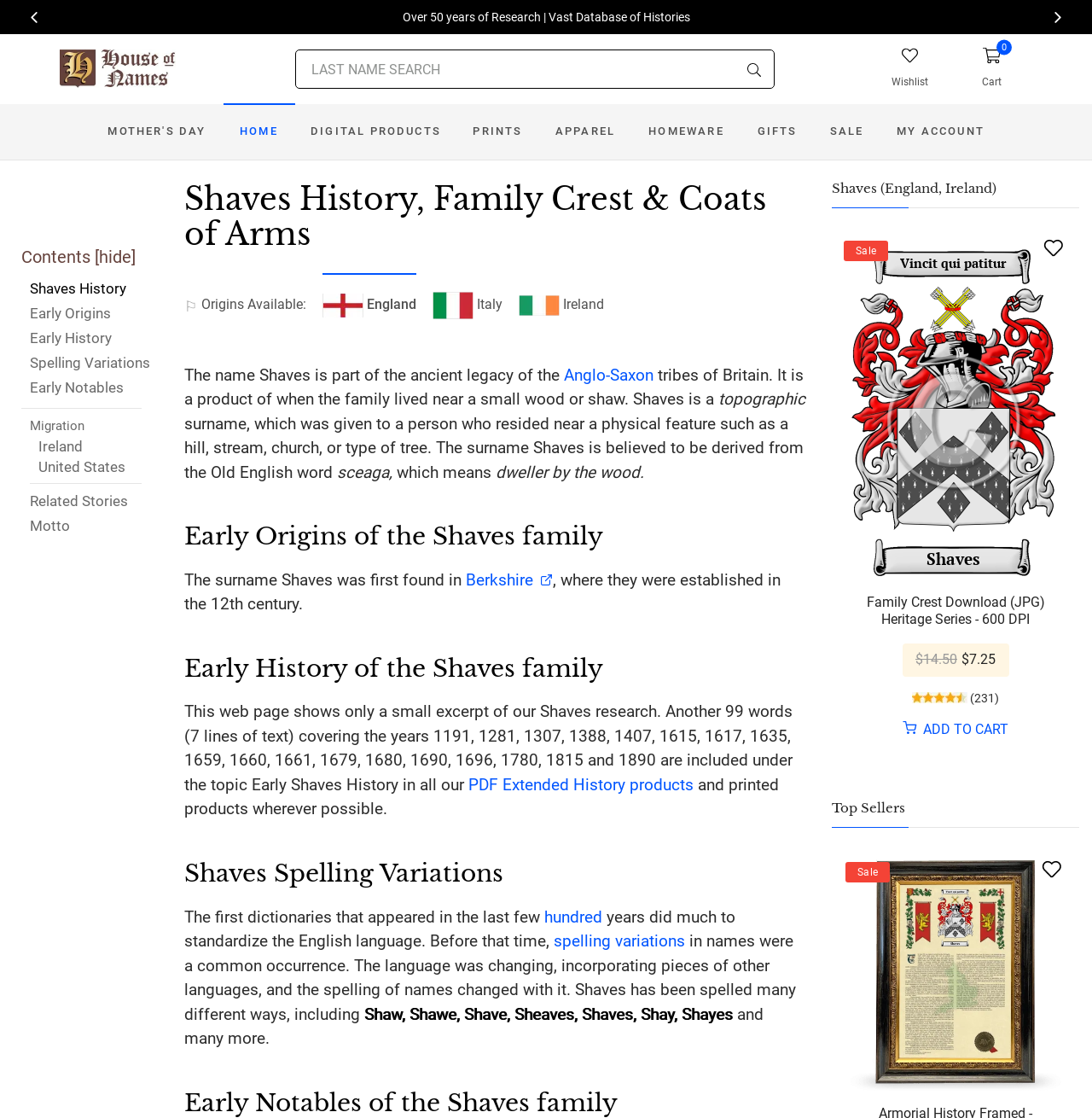How many countries are mentioned in the webpage? Refer to the image and provide a one-word or short phrase answer.

3